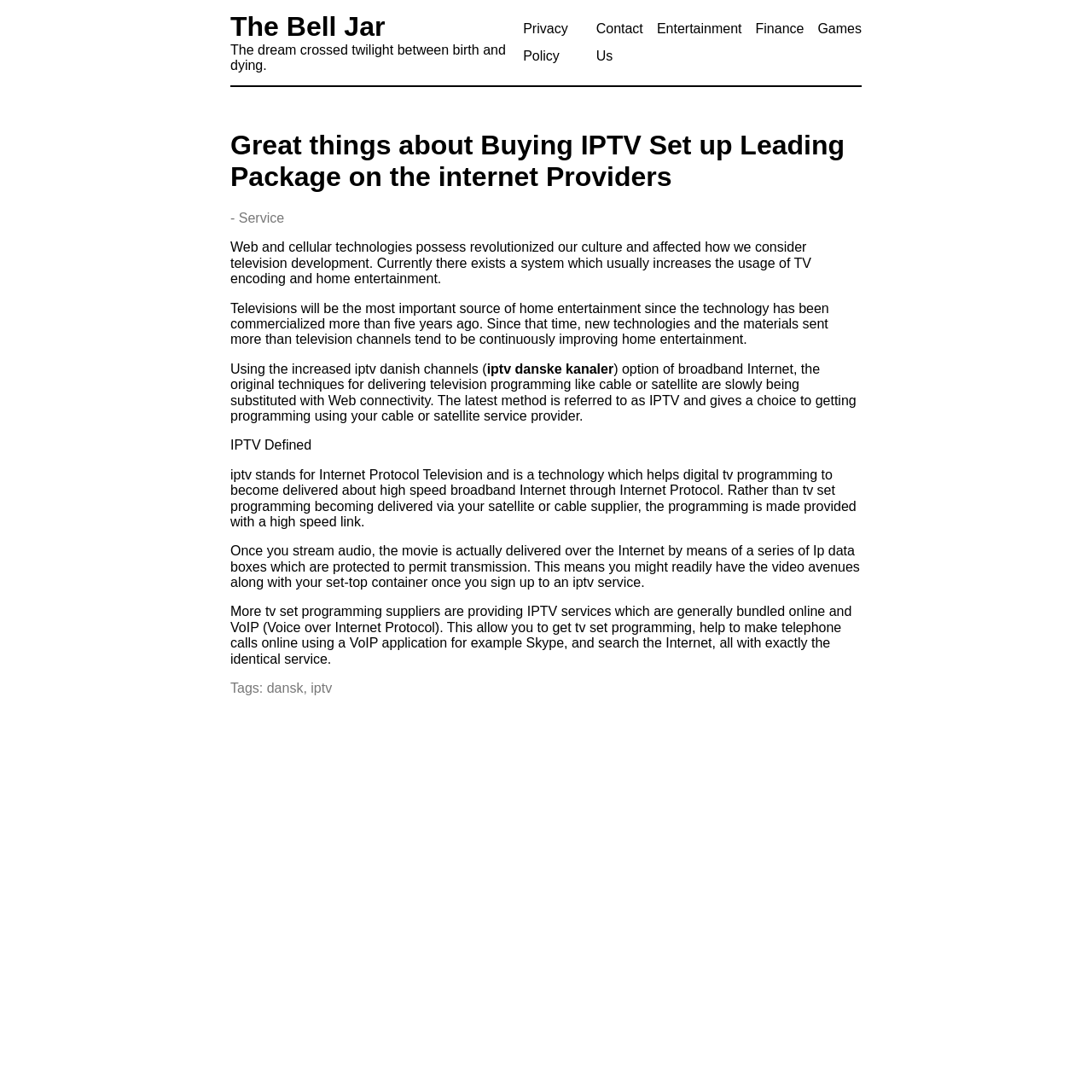Using details from the image, please answer the following question comprehensively:
What is VoIP mentioned in the context of IPTV?

VoIP is mentioned as a service that is often bundled with IPTV and internet services, allowing users to make telephone calls over the Internet using applications like Skype.